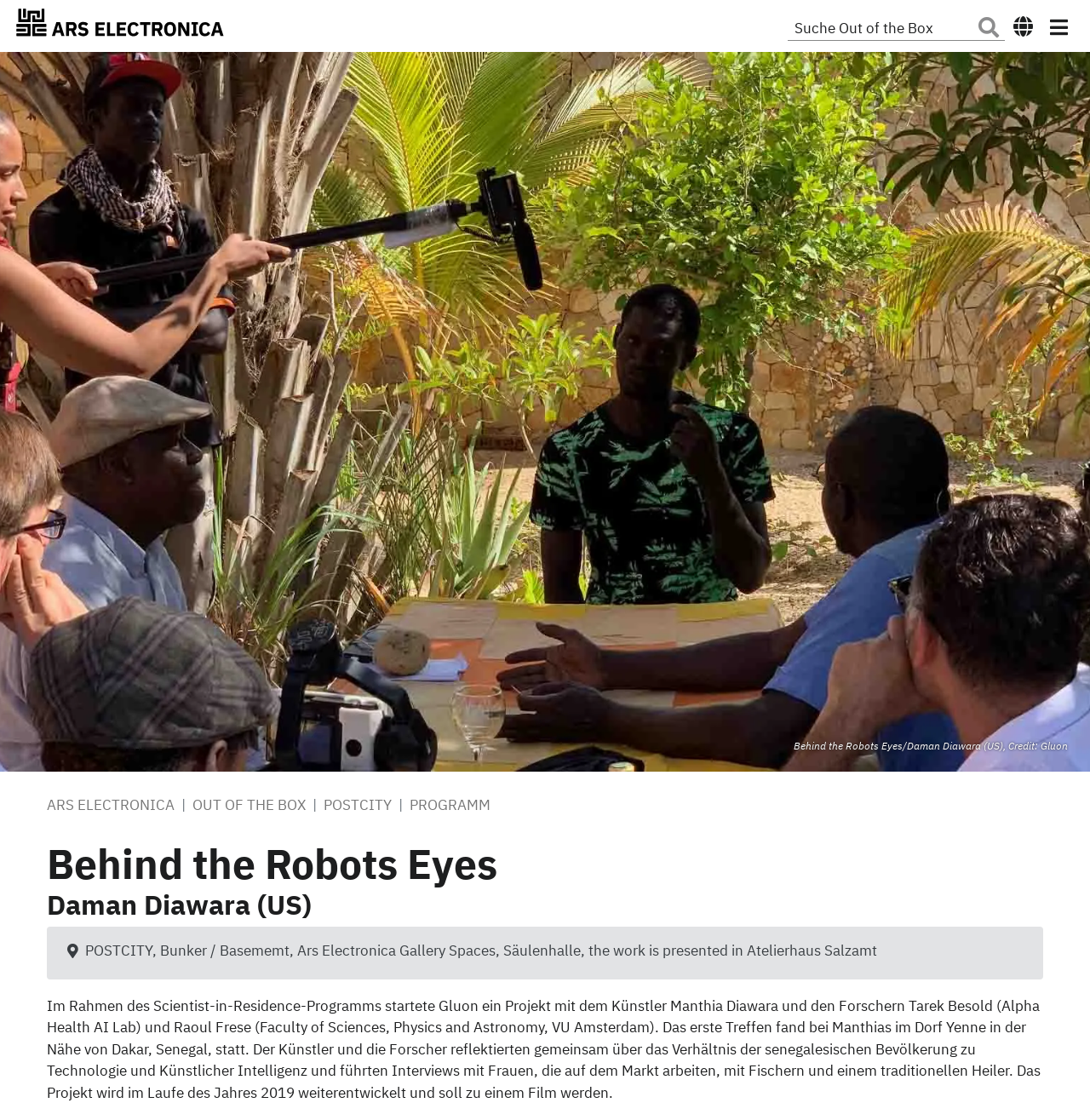Find the bounding box coordinates for the UI element whose description is: "Zur Fußzeile (Accesskey 3)". The coordinates should be four float numbers between 0 and 1, in the format [left, top, right, bottom].

[0.03, 0.078, 0.191, 0.094]